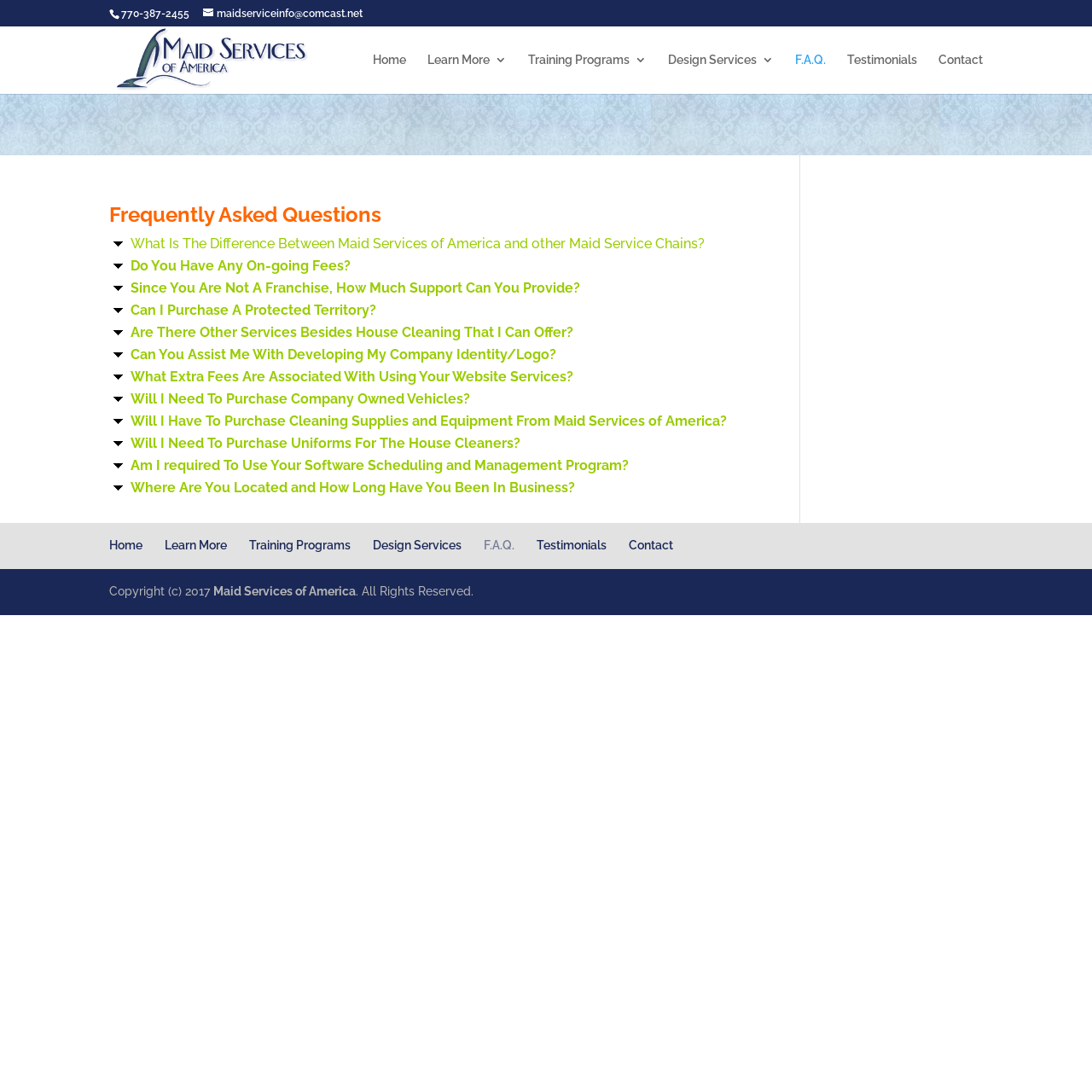What is the main topic of the webpage?
Please provide a detailed answer to the question.

I determined the main topic of the webpage by looking at the headings and content of the page. The page has a series of headings that start with 'What' and are followed by questions, which suggests that the main topic is a list of Frequently Asked Questions.